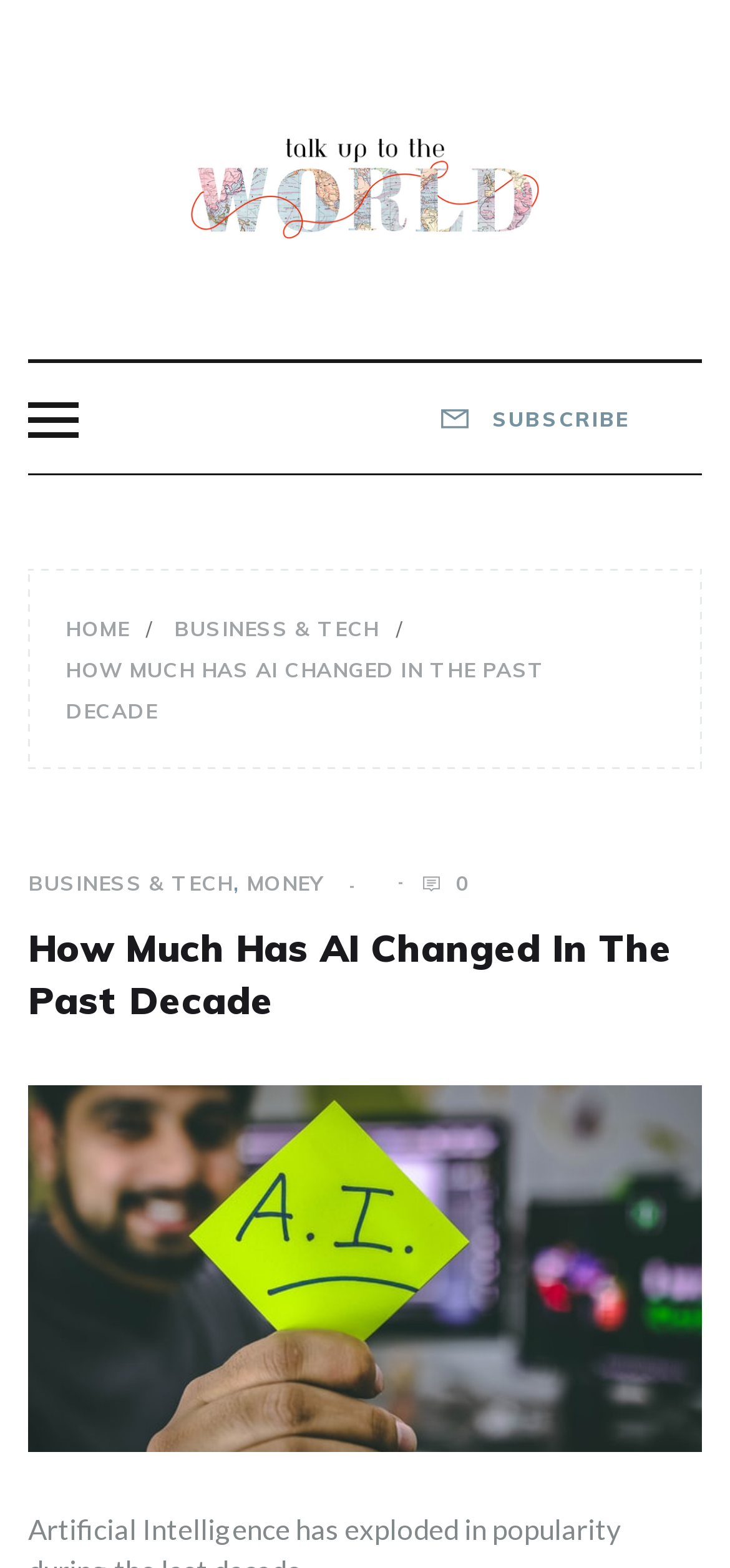Given the element description, predict the bounding box coordinates in the format (top-left x, top-left y, bottom-right x, bottom-right y), using floating point numbers between 0 and 1: 0

[0.577, 0.55, 0.644, 0.576]